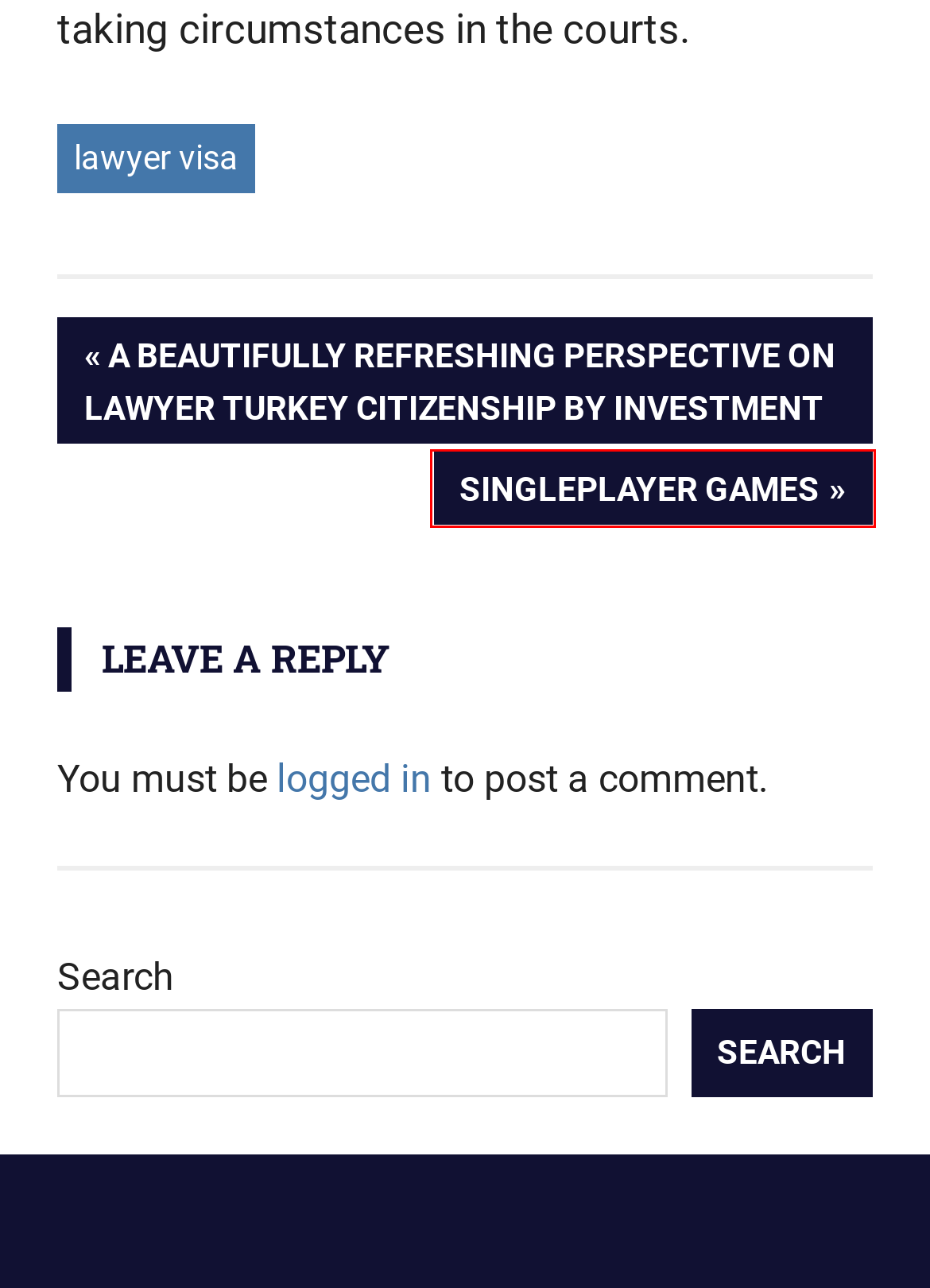You have a screenshot of a webpage with a red bounding box around a UI element. Determine which webpage description best matches the new webpage that results from clicking the element in the bounding box. Here are the candidates:
A. lawyer visa – Forum of U™
B. News – Forum of U™
C. Turkish Citizenship Lawyers | Kurucuk & Associates
D. Singleplayer Games – Forum of U™
E. Log In ‹ Forum of U™ — WordPress
F. A Beautifully Refreshing Perspective On Lawyer Turkey Citizenship By Investment – Forum of U™
G. stacia1645 – Forum of U™
H. Forum of U™ – The Open Social Tribune™

D